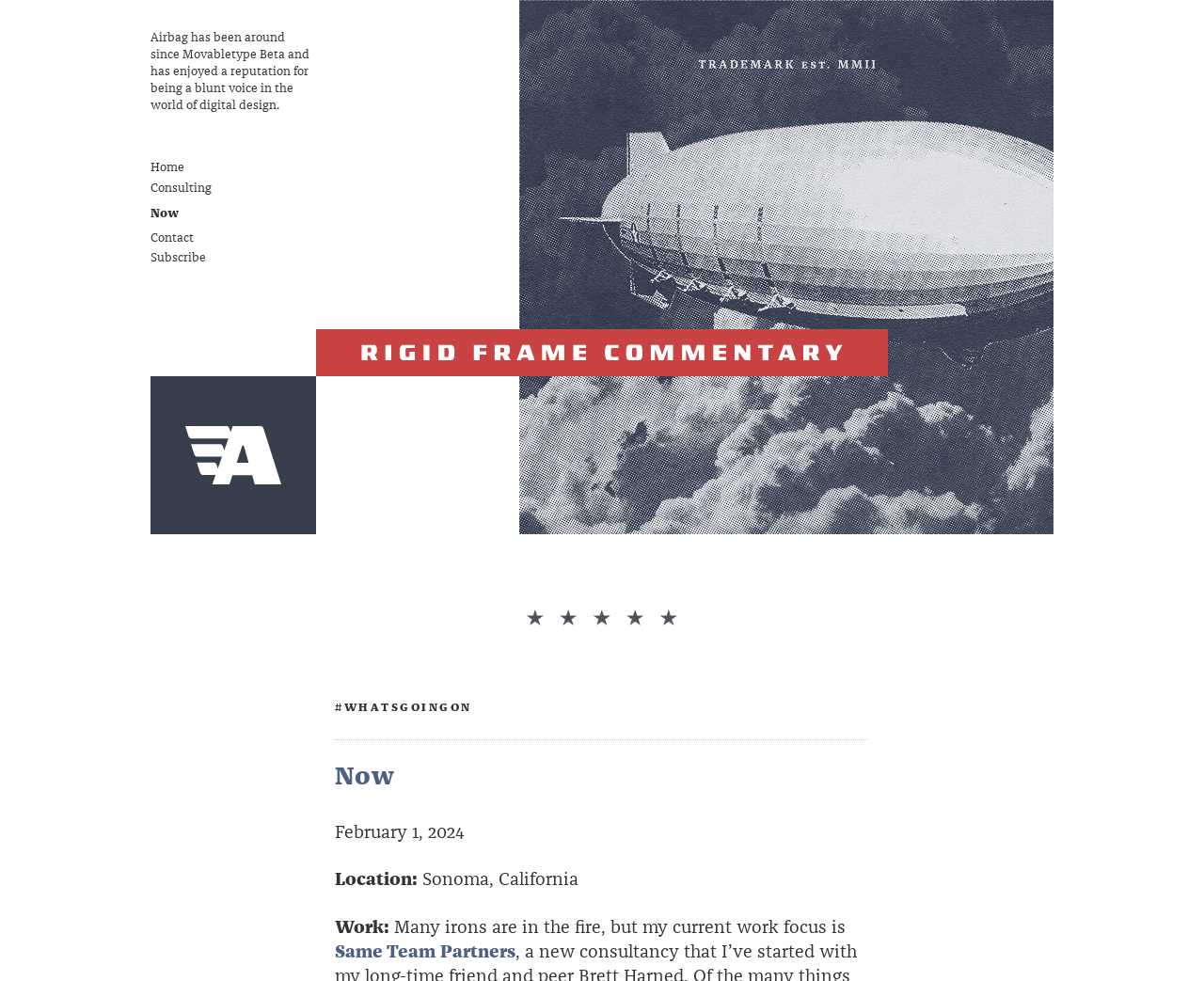Identify the bounding box for the UI element described as: "title="Airbag Industries"". Ensure the coordinates are four float numbers between 0 and 1, formatted as [left, top, right, bottom].

[0.125, 0.384, 0.262, 0.544]